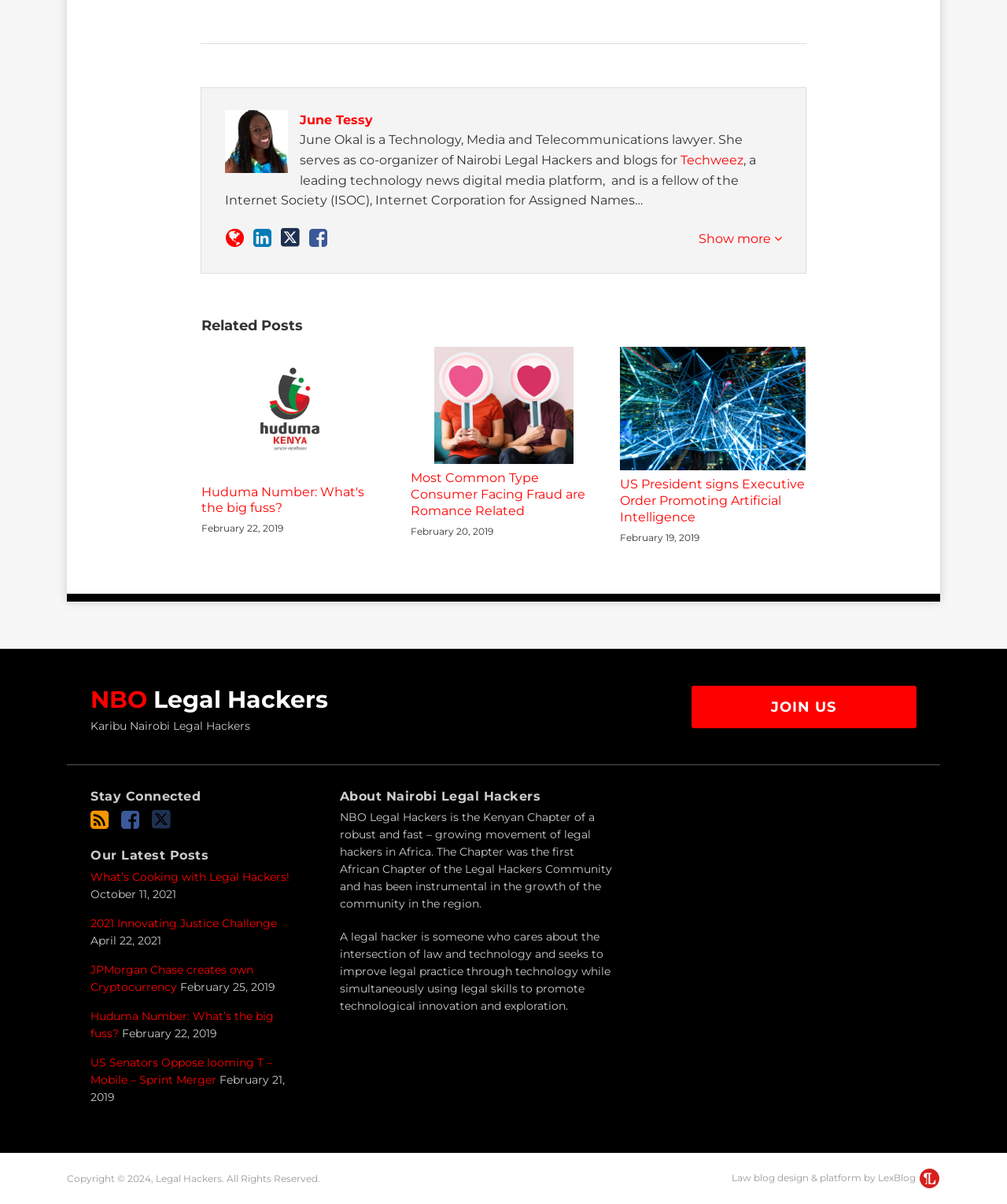What is the name of the organization that June Tessy is a part of?
Give a one-word or short phrase answer based on the image.

Nairobi Legal Hackers